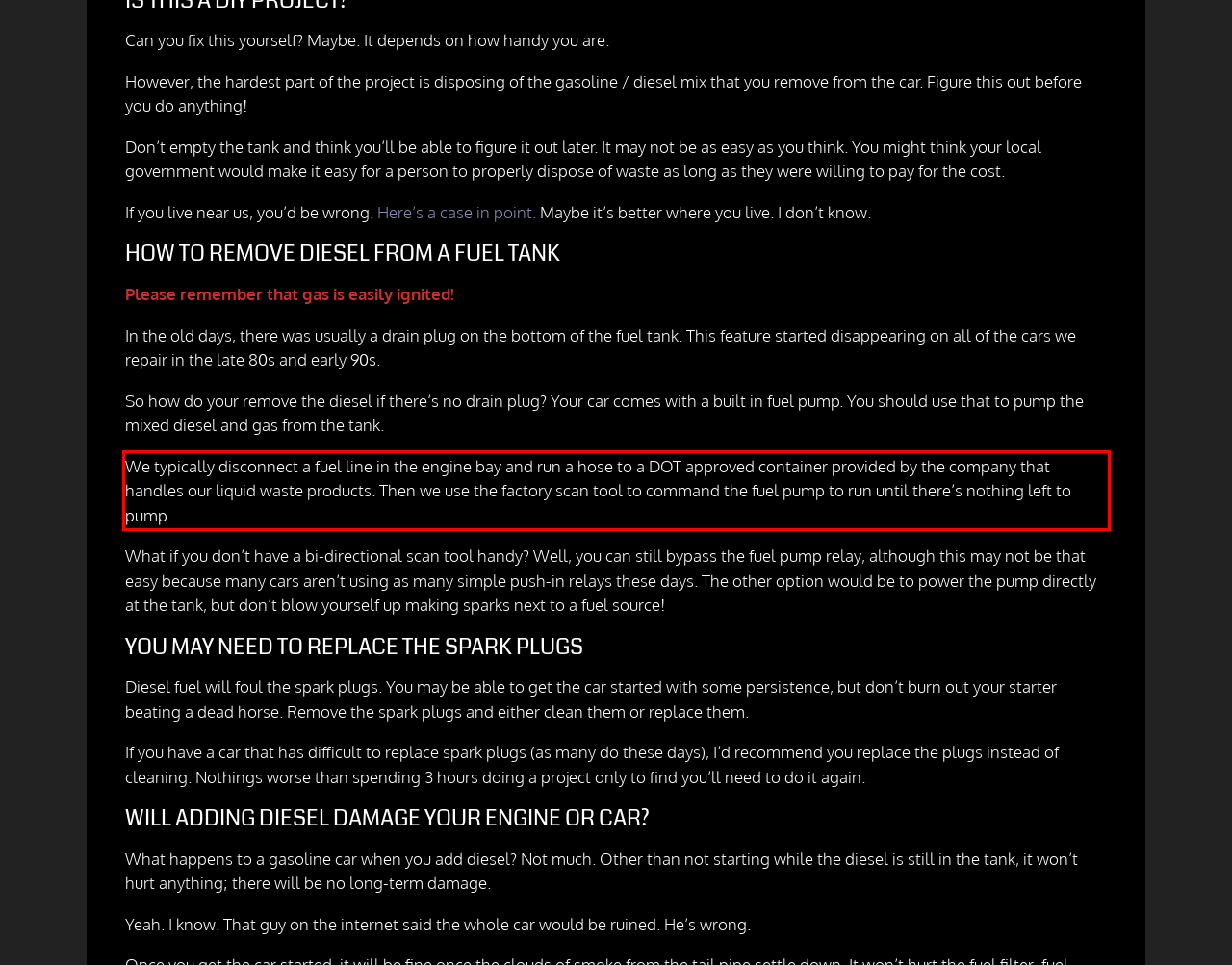Using OCR, extract the text content found within the red bounding box in the given webpage screenshot.

We typically disconnect a fuel line in the engine bay and run a hose to a DOT approved container provided by the company that handles our liquid waste products. Then we use the factory scan tool to command the fuel pump to run until there’s nothing left to pump.